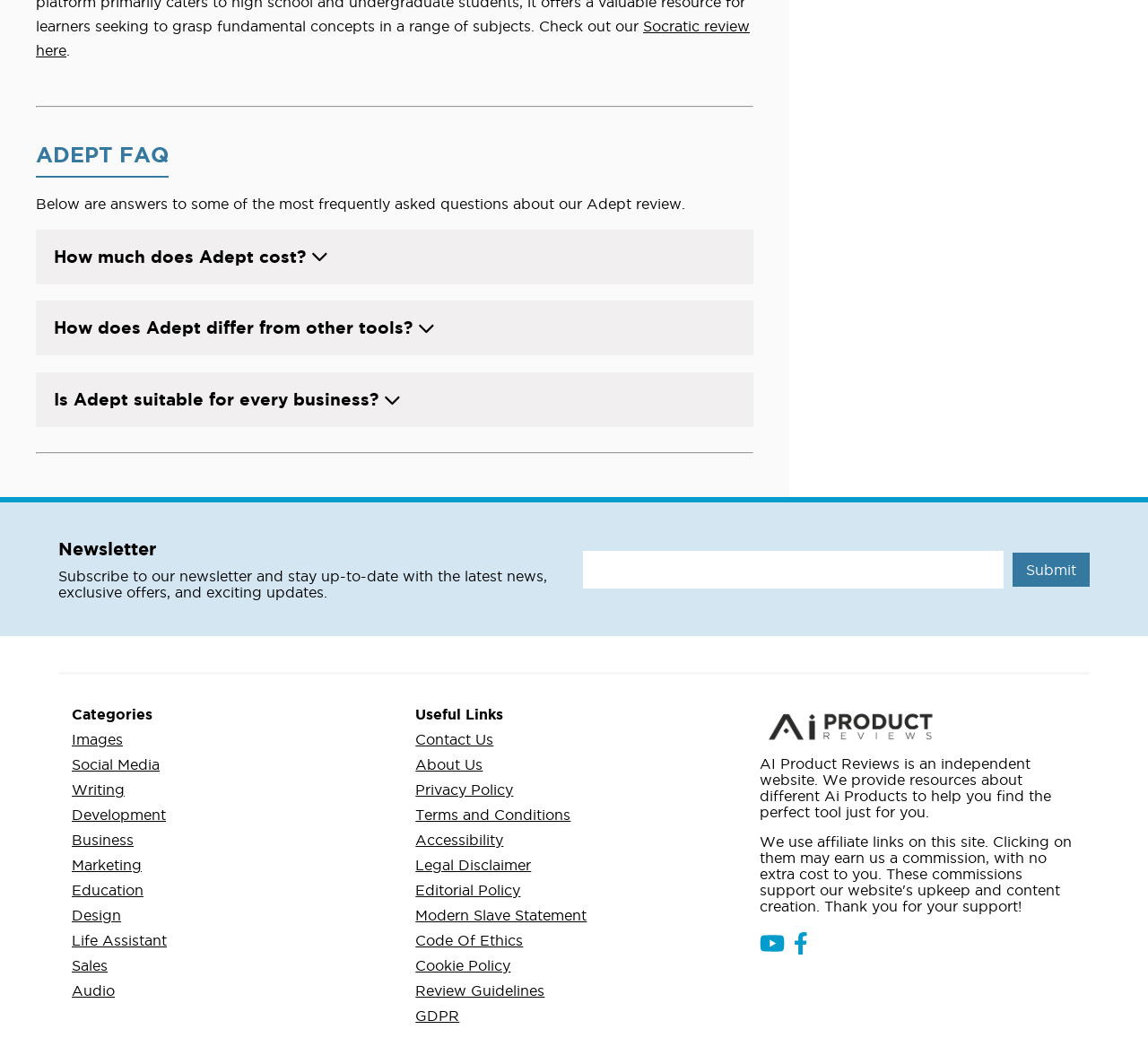Please answer the following question using a single word or phrase: 
What type of reviews does the website provide?

AI Product Reviews